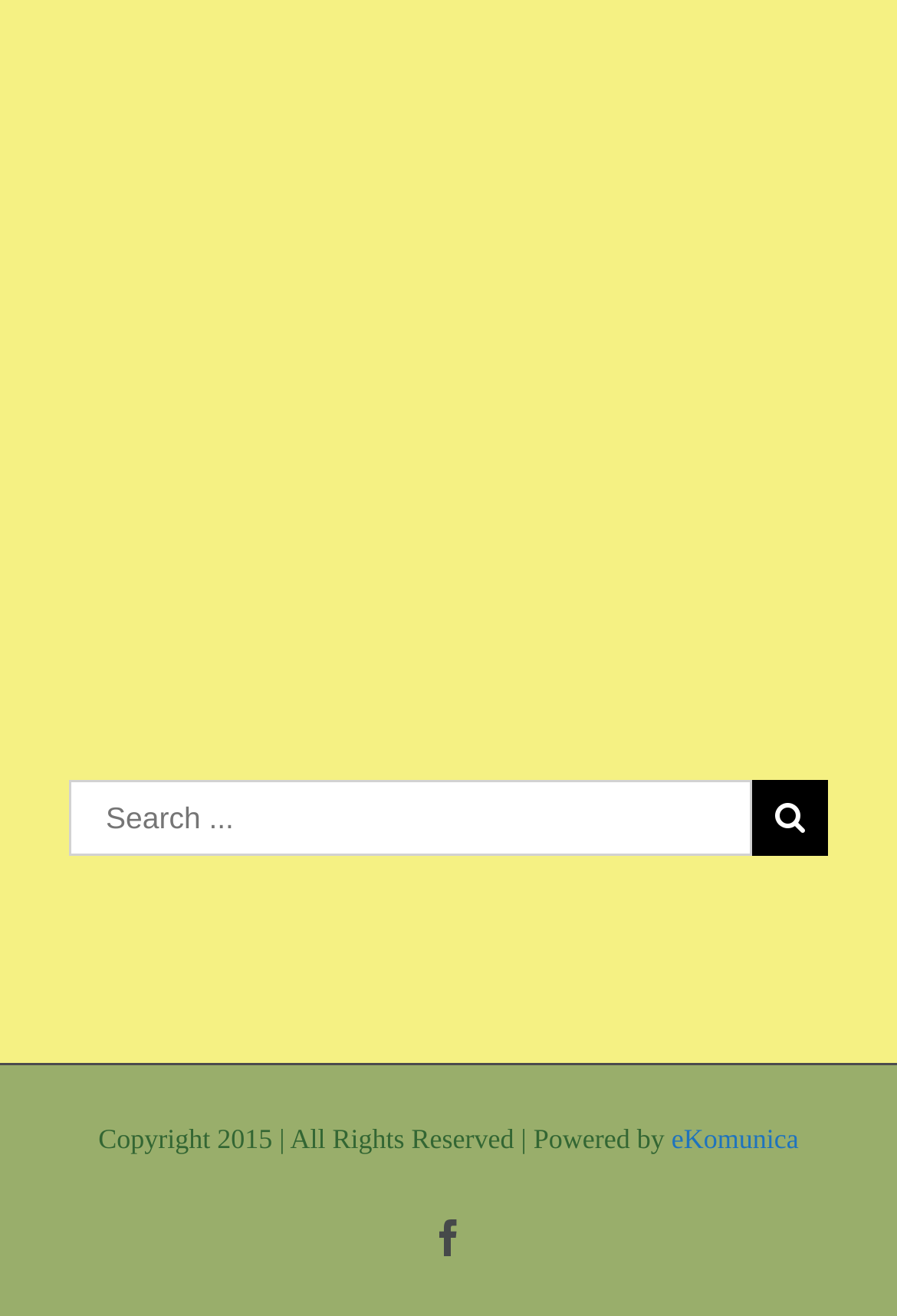Provide a one-word or brief phrase answer to the question:
What is the function of the button next to the textbox?

Search button